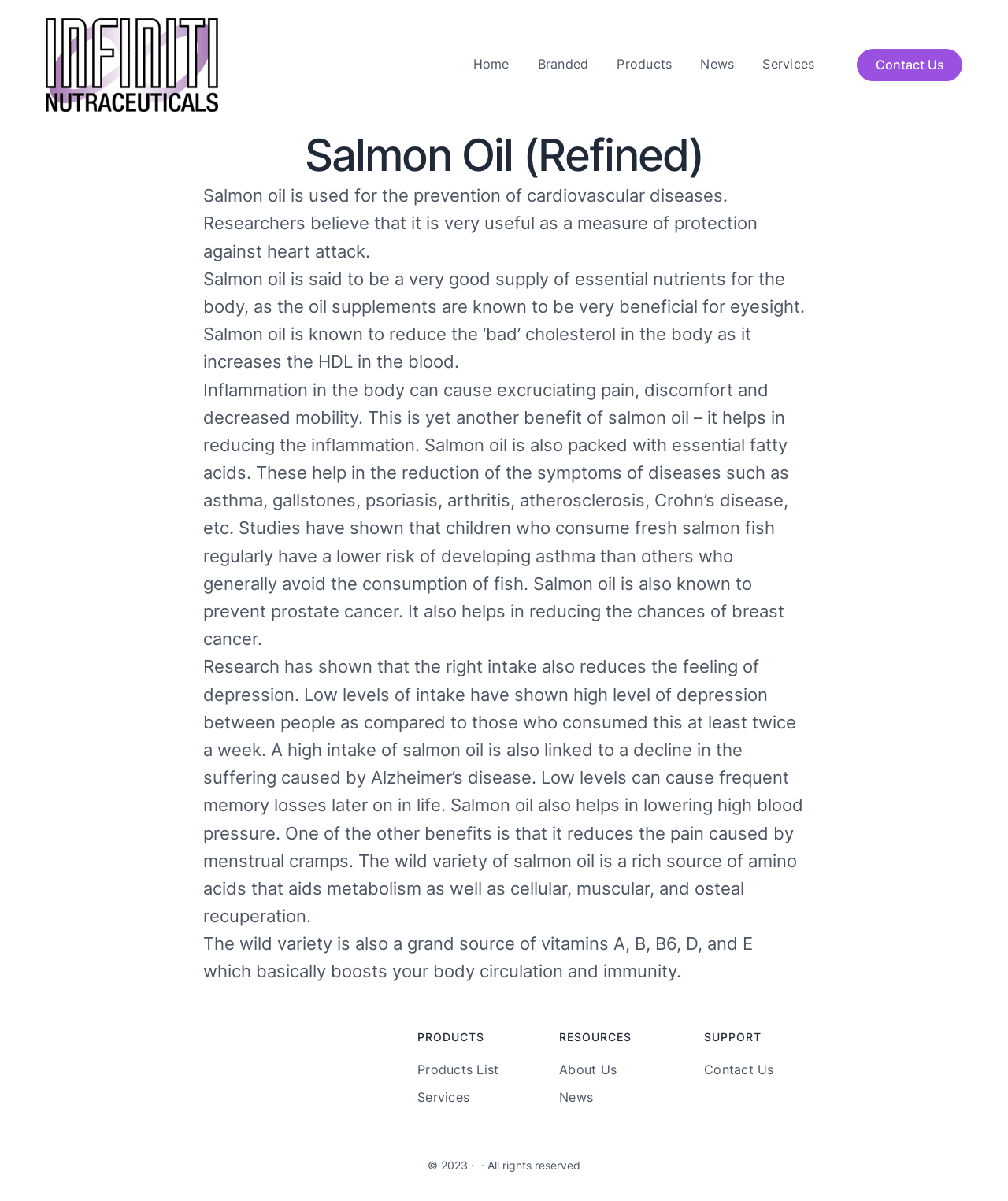Respond with a single word or phrase:
What is the copyright year mentioned on the webpage?

2023